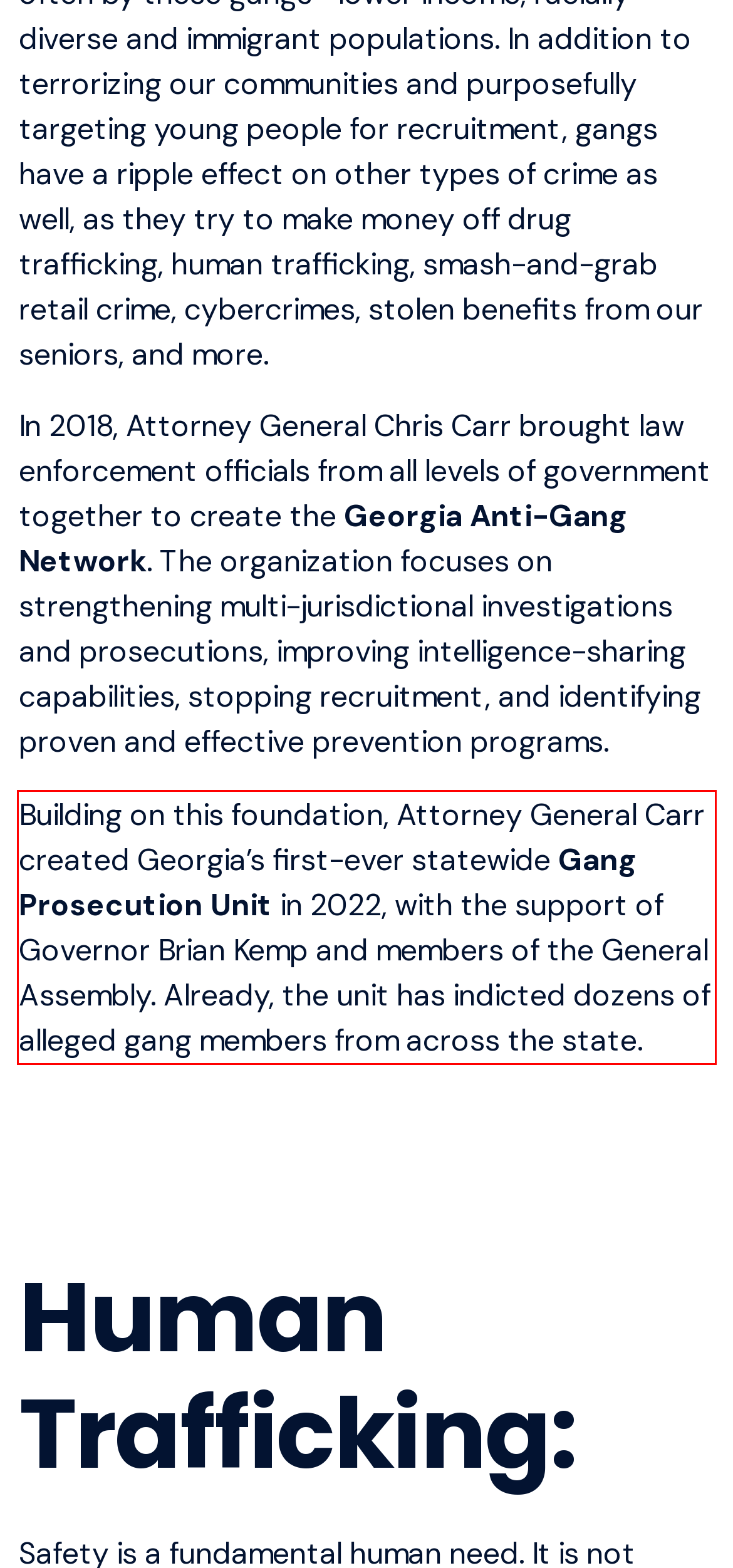Given a screenshot of a webpage with a red bounding box, extract the text content from the UI element inside the red bounding box.

Building on this foundation, Attorney General Carr created Georgia’s first-ever statewide Gang Prosecution Unit in 2022, with the support of Governor Brian Kemp and members of the General Assembly. Already, the unit has indicted dozens of alleged gang members from across the state.